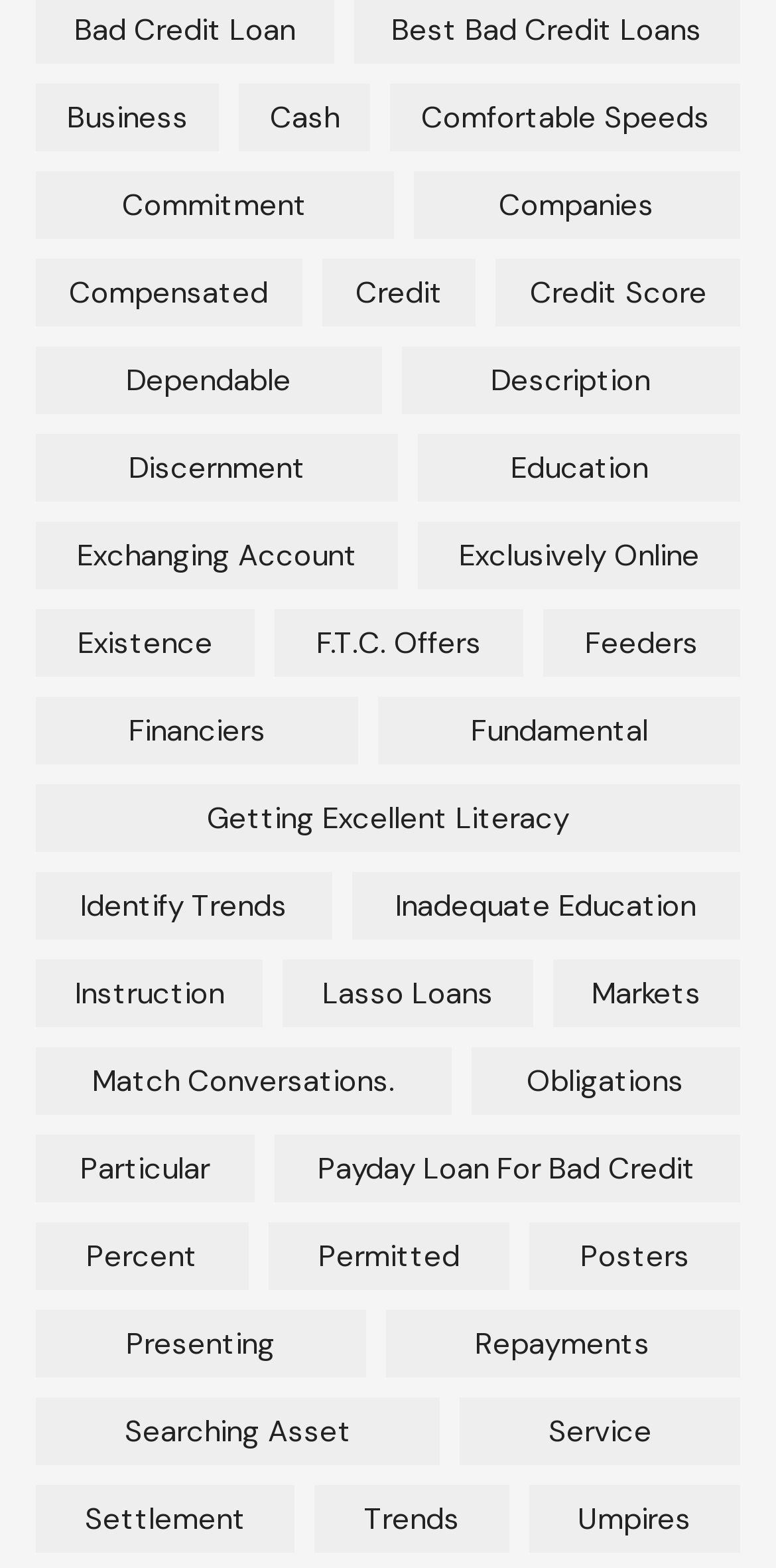Answer the question in a single word or phrase:
How many links are there on the webpage?

213